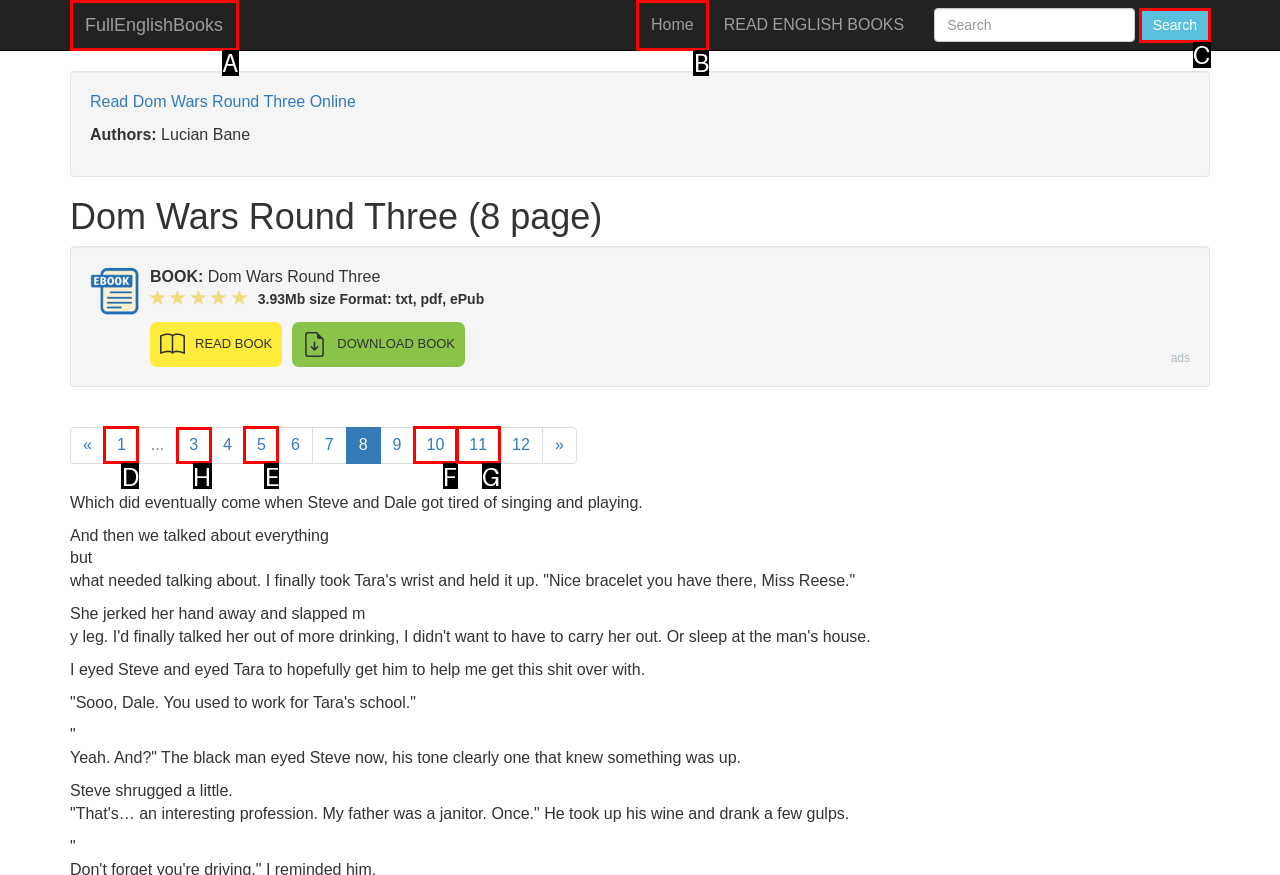What option should you select to complete this task: Go to page 3? Indicate your answer by providing the letter only.

H